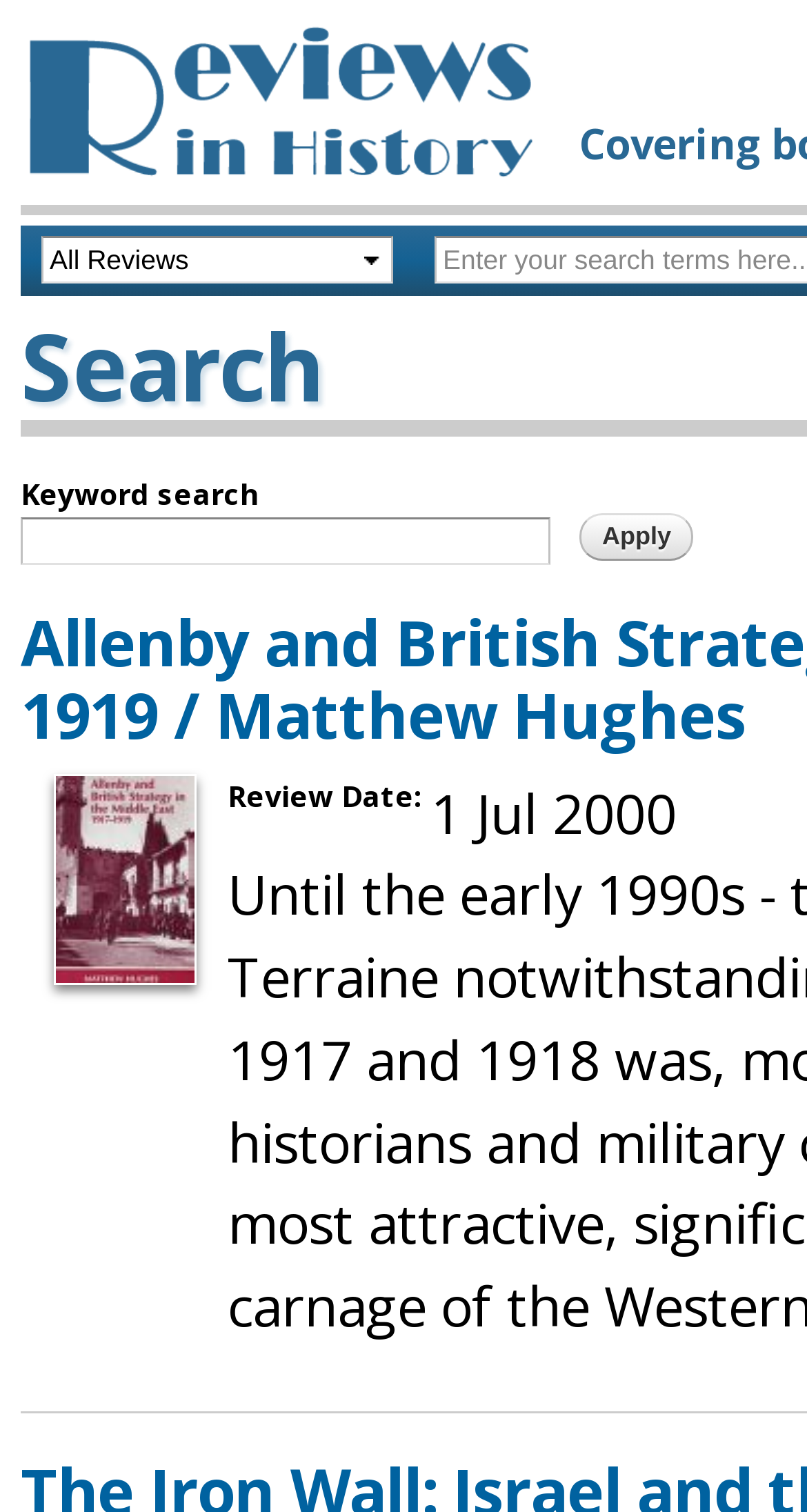Based on what you see in the screenshot, provide a thorough answer to this question: What is the logo of the website?

Based on the webpage, I can see an image with an OCR text 'Reviews in History logo', which suggests that it is the logo of the website.